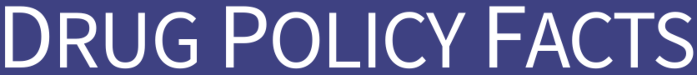What is the purpose of the bold typography?
Make sure to answer the question with a detailed and comprehensive explanation.

The bold typography is used to emphasize the importance of the content, reflecting the site's goal of providing accessible and essential data related to drug policy, which is crucial for educating readers about drug safety and regulatory measures.